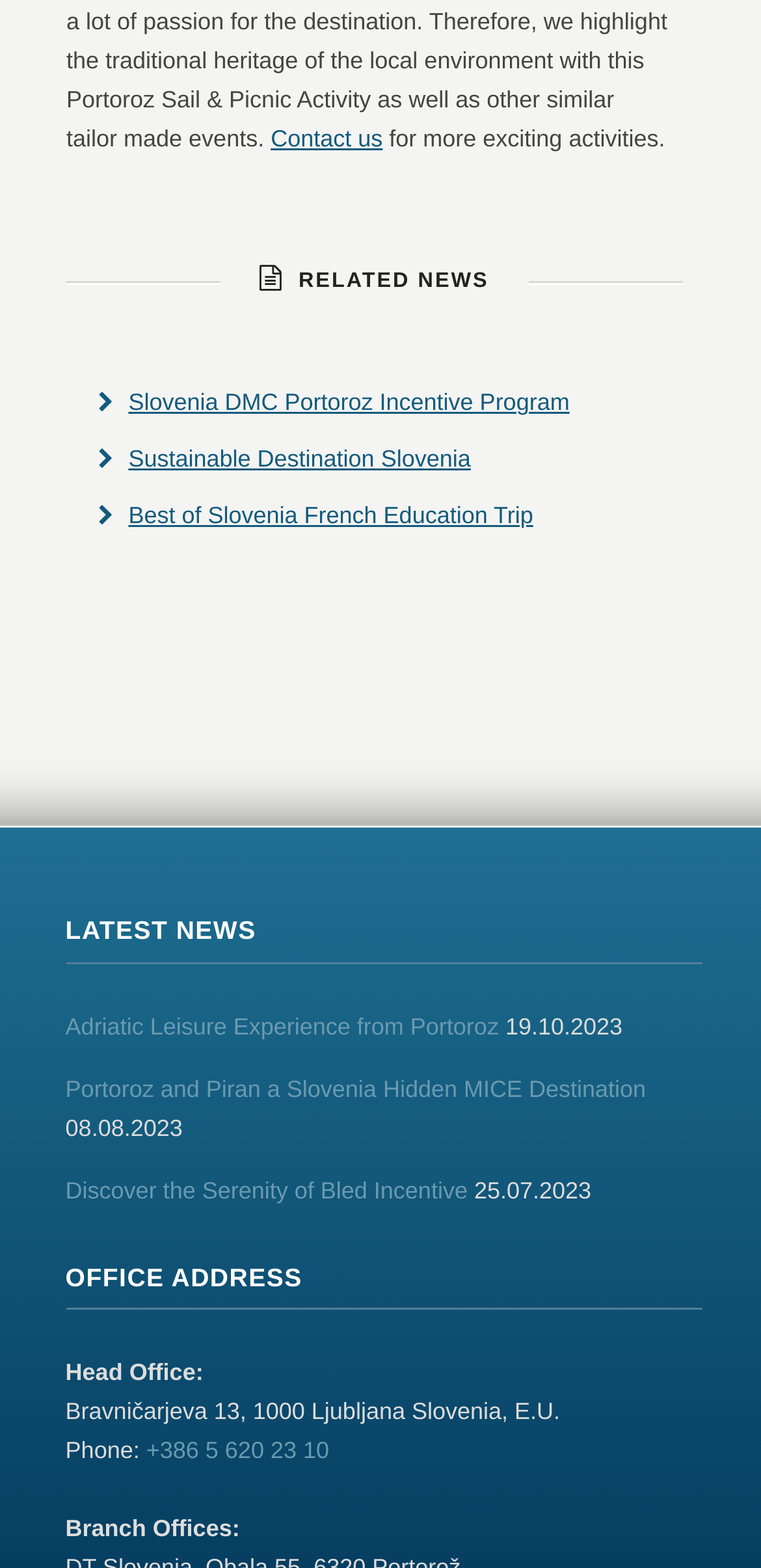Find the bounding box coordinates of the clickable area that will achieve the following instruction: "Contact us".

[0.356, 0.08, 0.503, 0.098]